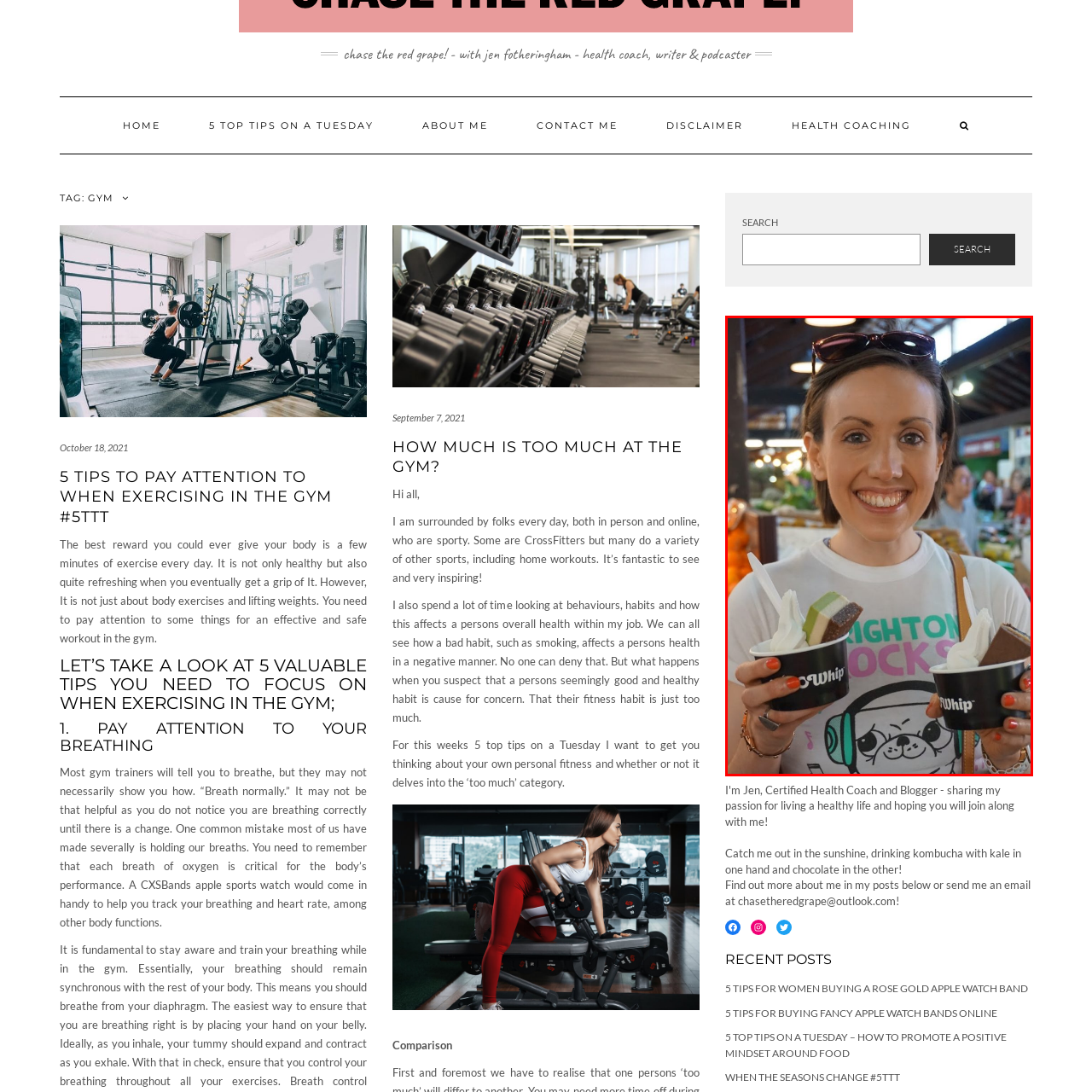Offer an in-depth description of the image encased within the red bounding lines.

The image depicts a cheerful young woman with a bright smile, holding two cups of frozen treats, each topped with a spoon. She wears a casual white t-shirt that features the phrase "BRIGHTON ROCKS" in colorful letters. The setting appears to be a vibrant market filled with fresh produce in the background, hinting at a lively atmosphere. The sunlight brightens her face, enhancing her joyful expression. The scene captures a moment of indulgence and happiness, showcasing the woman enjoying her delicious ice cream while enjoying the bustling market environment around her.